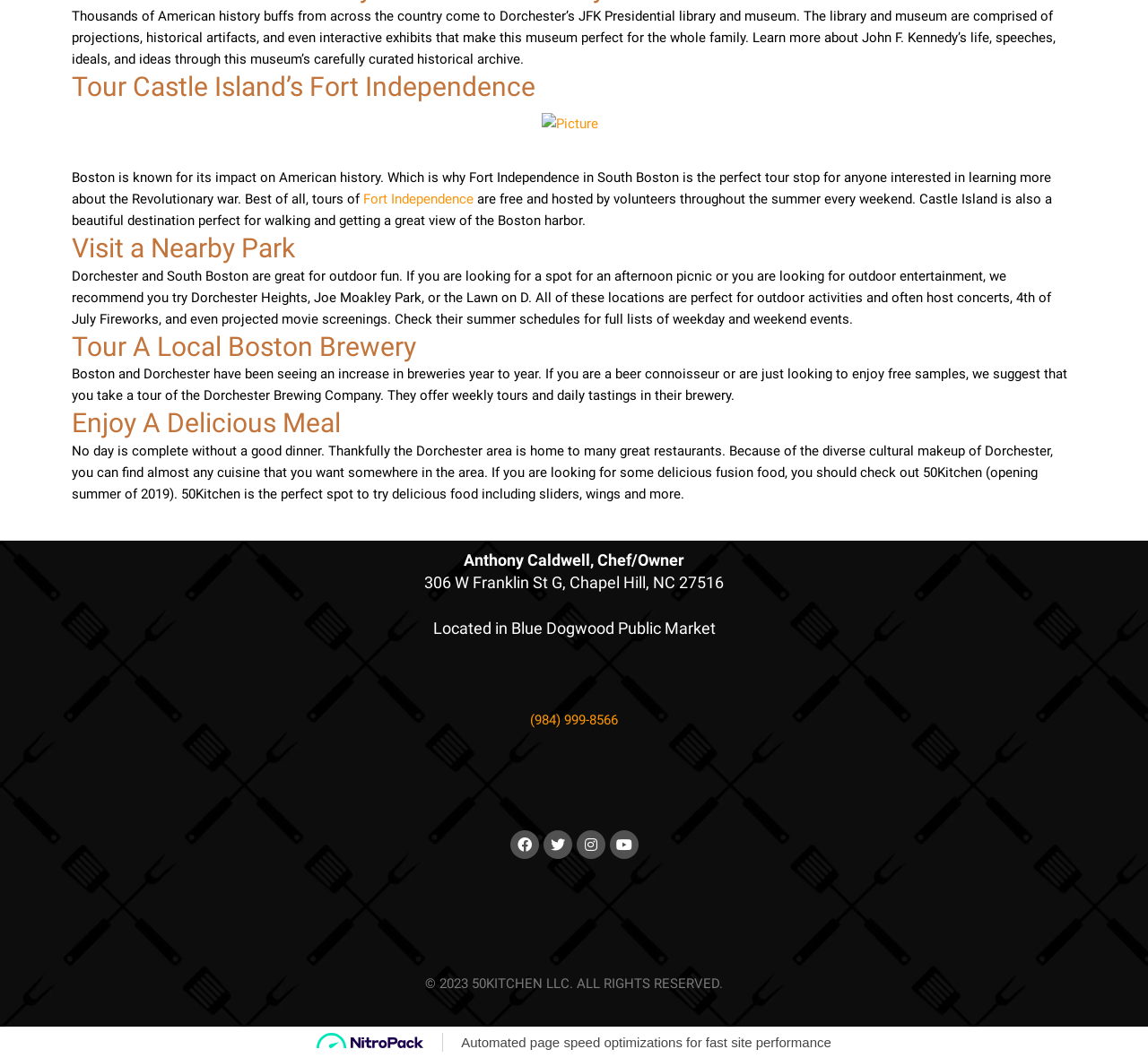Calculate the bounding box coordinates for the UI element based on the following description: "Twitter". Ensure the coordinates are four float numbers between 0 and 1, i.e., [left, top, right, bottom].

[0.473, 0.785, 0.498, 0.812]